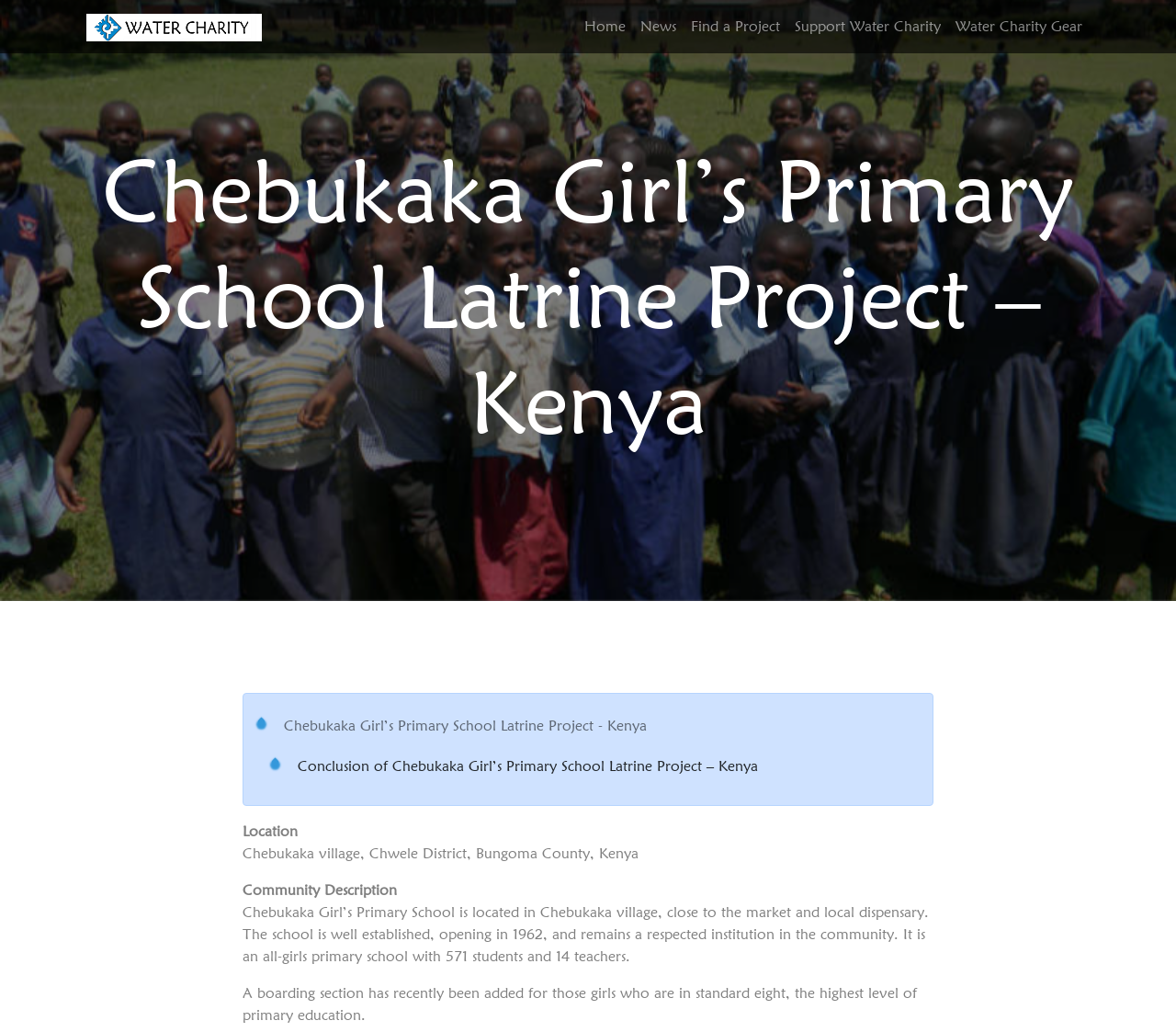What is the location of the school?
From the screenshot, supply a one-word or short-phrase answer.

Chebukaka village, Chwele District, Bungoma County, Kenya